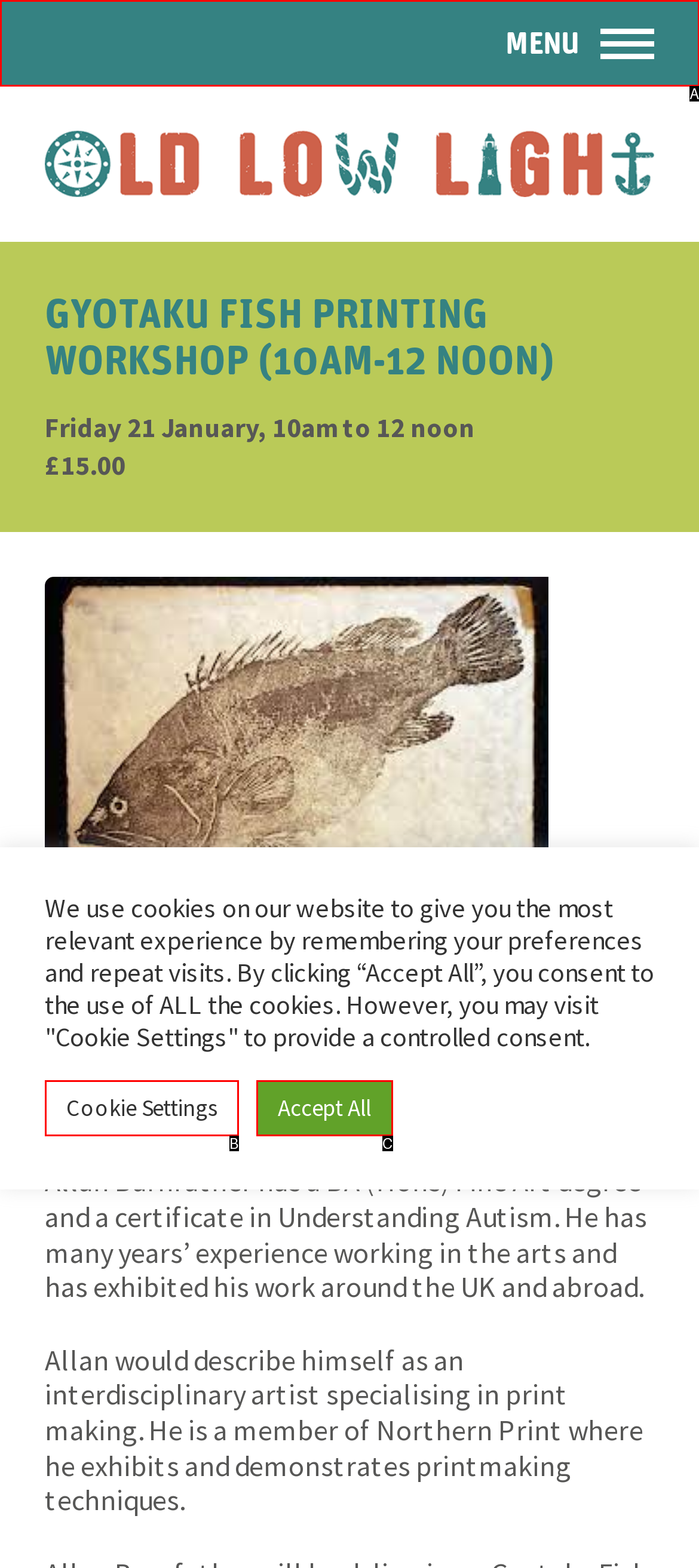What letter corresponds to the UI element described here: Cookie Settings
Reply with the letter from the options provided.

B